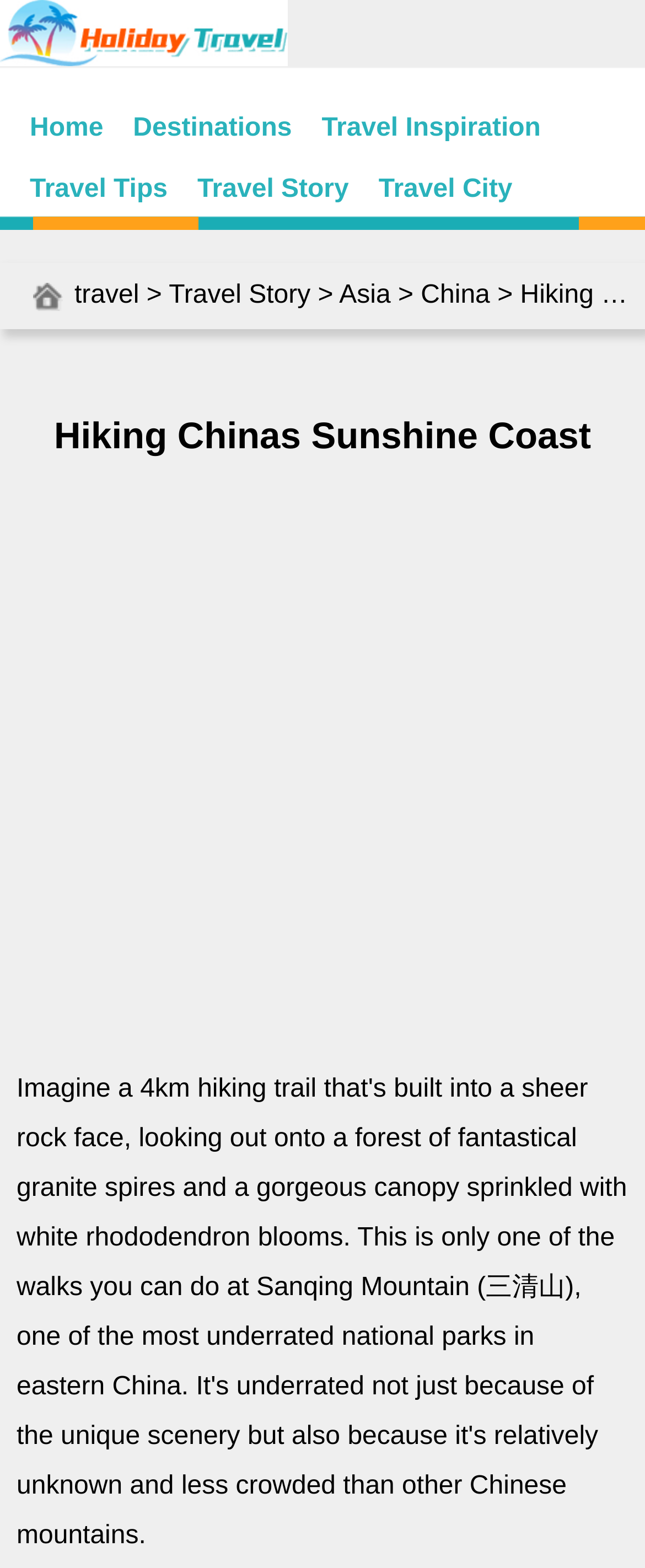Locate the headline of the webpage and generate its content.

Hiking Chinas Sunshine Coast